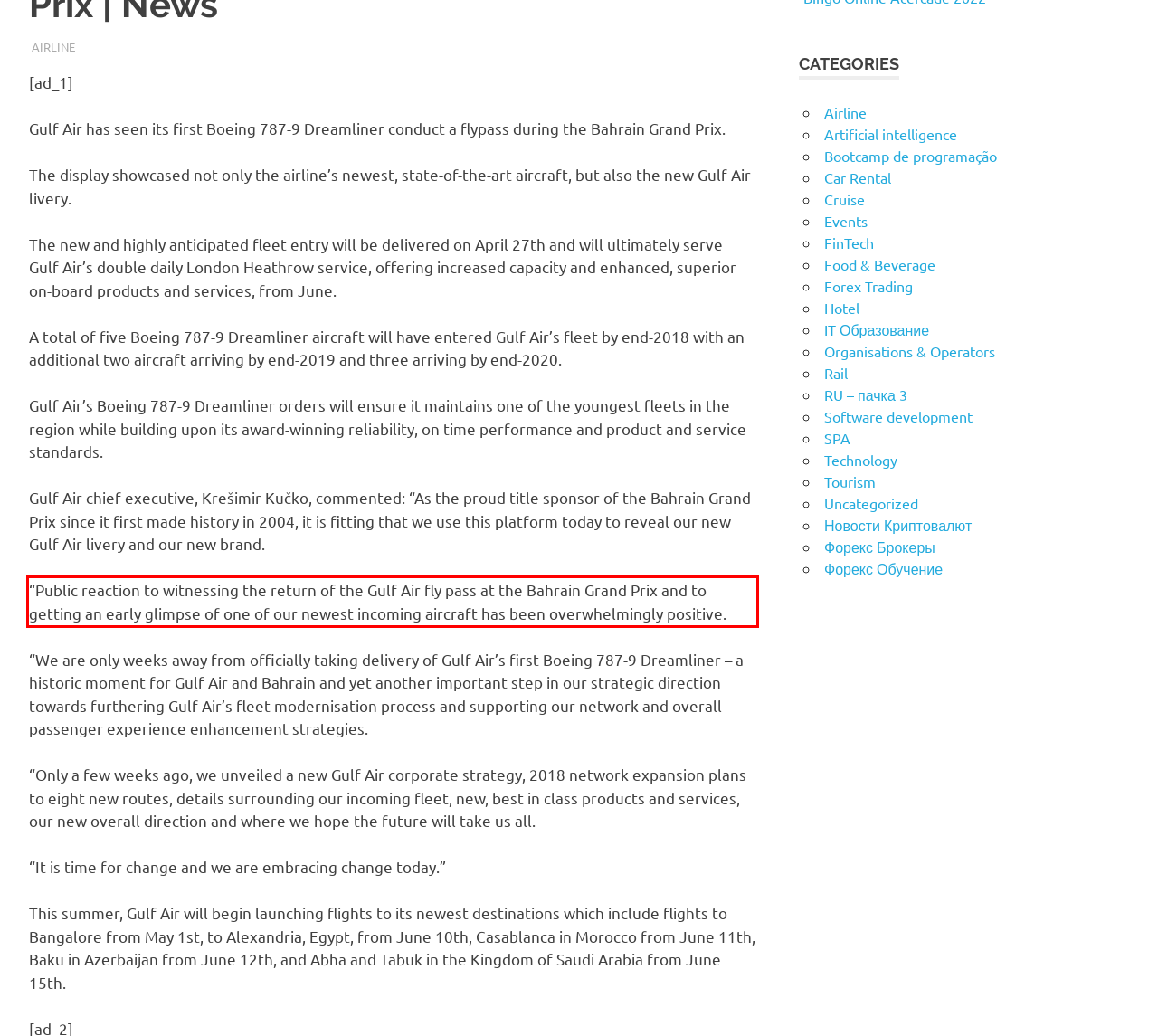Extract and provide the text found inside the red rectangle in the screenshot of the webpage.

“Public reaction to witnessing the return of the Gulf Air fly pass at the Bahrain Grand Prix and to getting an early glimpse of one of our newest incoming aircraft has been overwhelmingly positive.